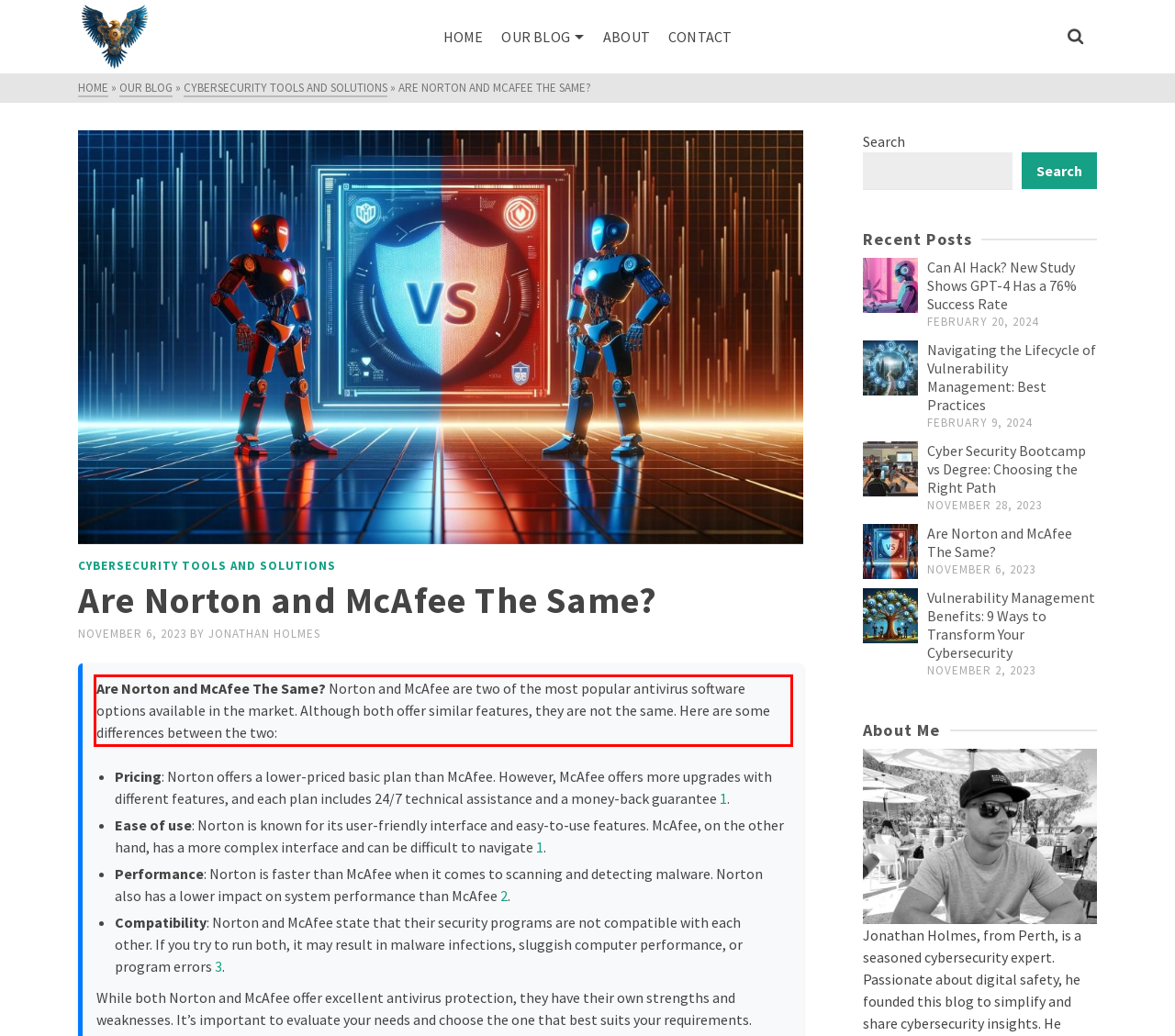Given a screenshot of a webpage, locate the red bounding box and extract the text it encloses.

Are Norton and McAfee The Same? Norton and McAfee are two of the most popular antivirus software options available in the market. Although both offer similar features, they are not the same. Here are some differences between the two: